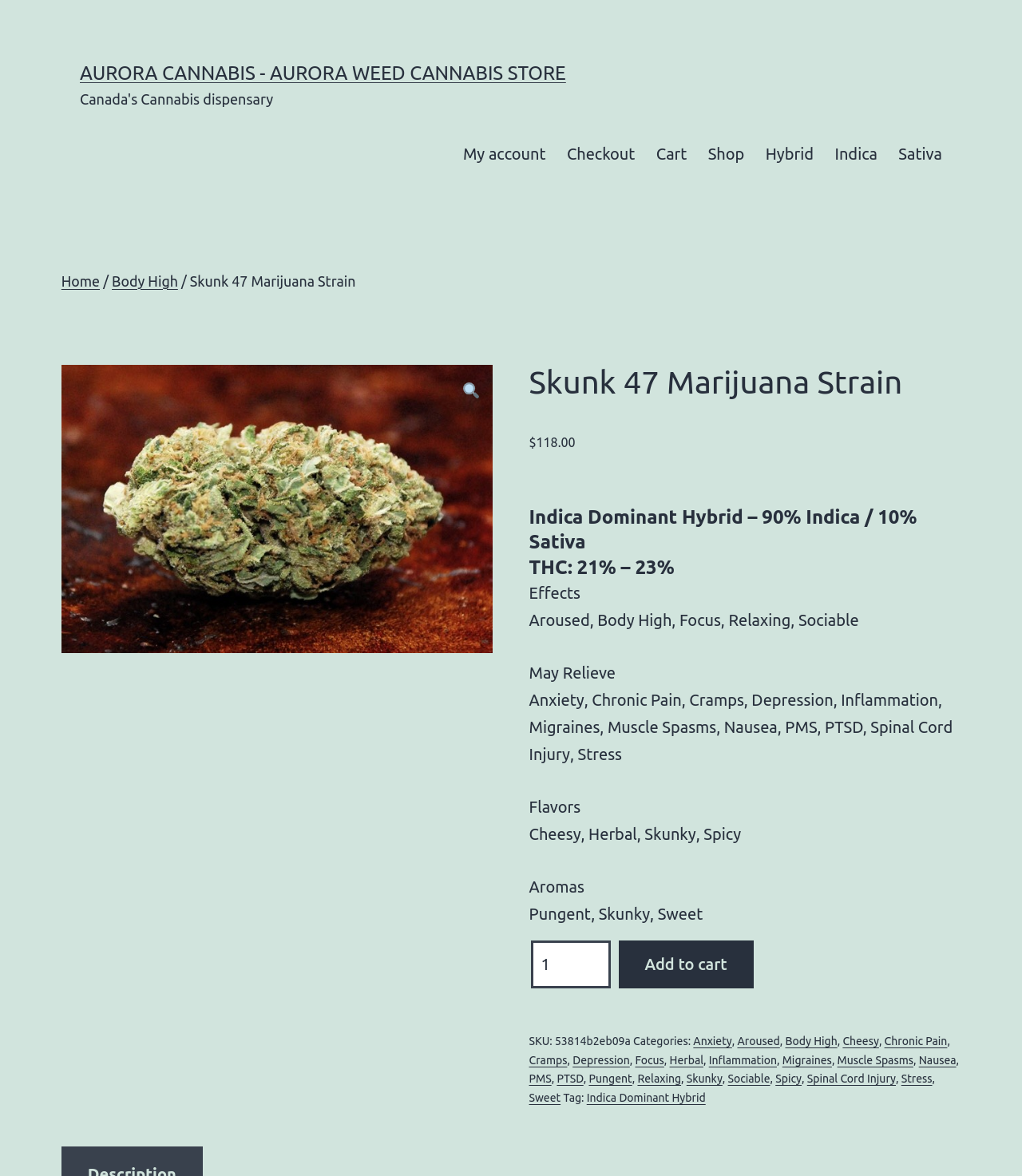Find the bounding box coordinates of the element I should click to carry out the following instruction: "Search for products".

[0.452, 0.321, 0.47, 0.344]